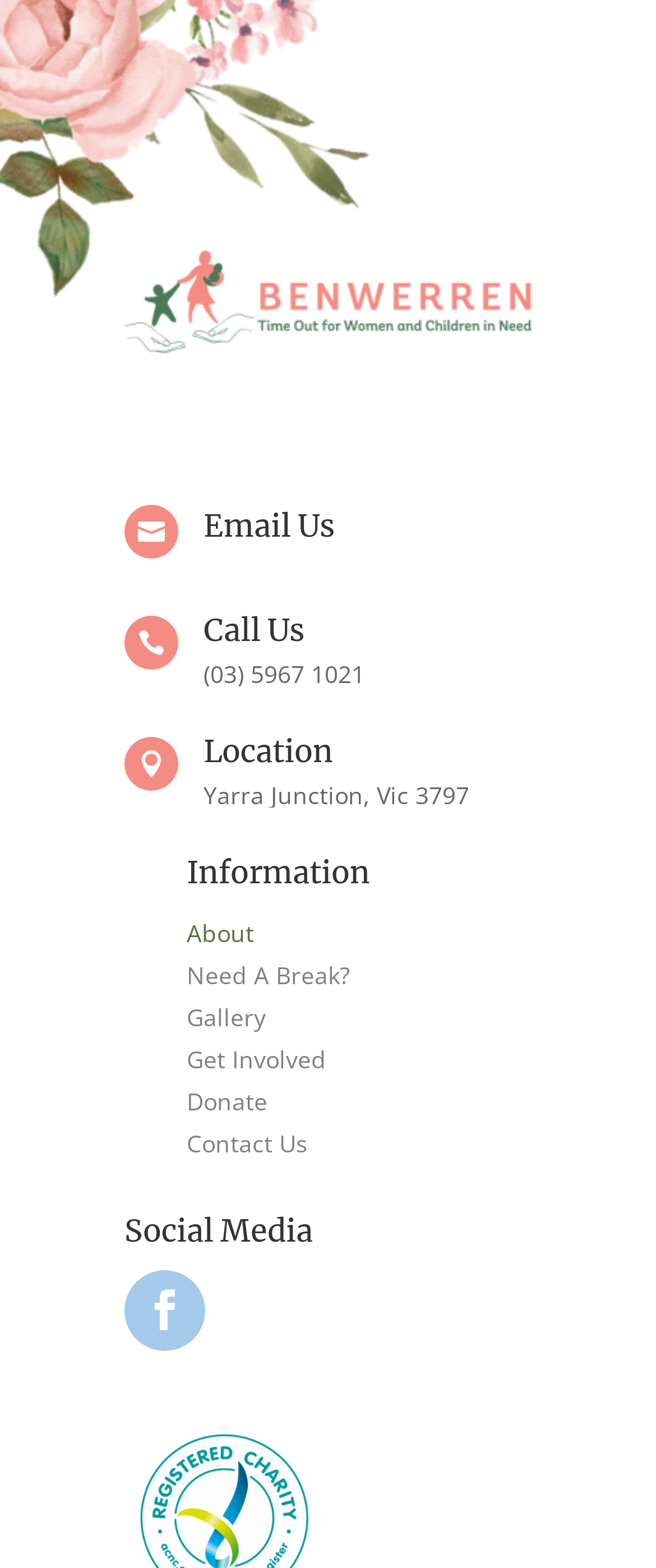Identify the bounding box for the described UI element. Provide the coordinates in (top-left x, top-left y, bottom-right x, bottom-right y) format with values ranging from 0 to 1: Need A Break?

[0.285, 0.611, 0.534, 0.632]